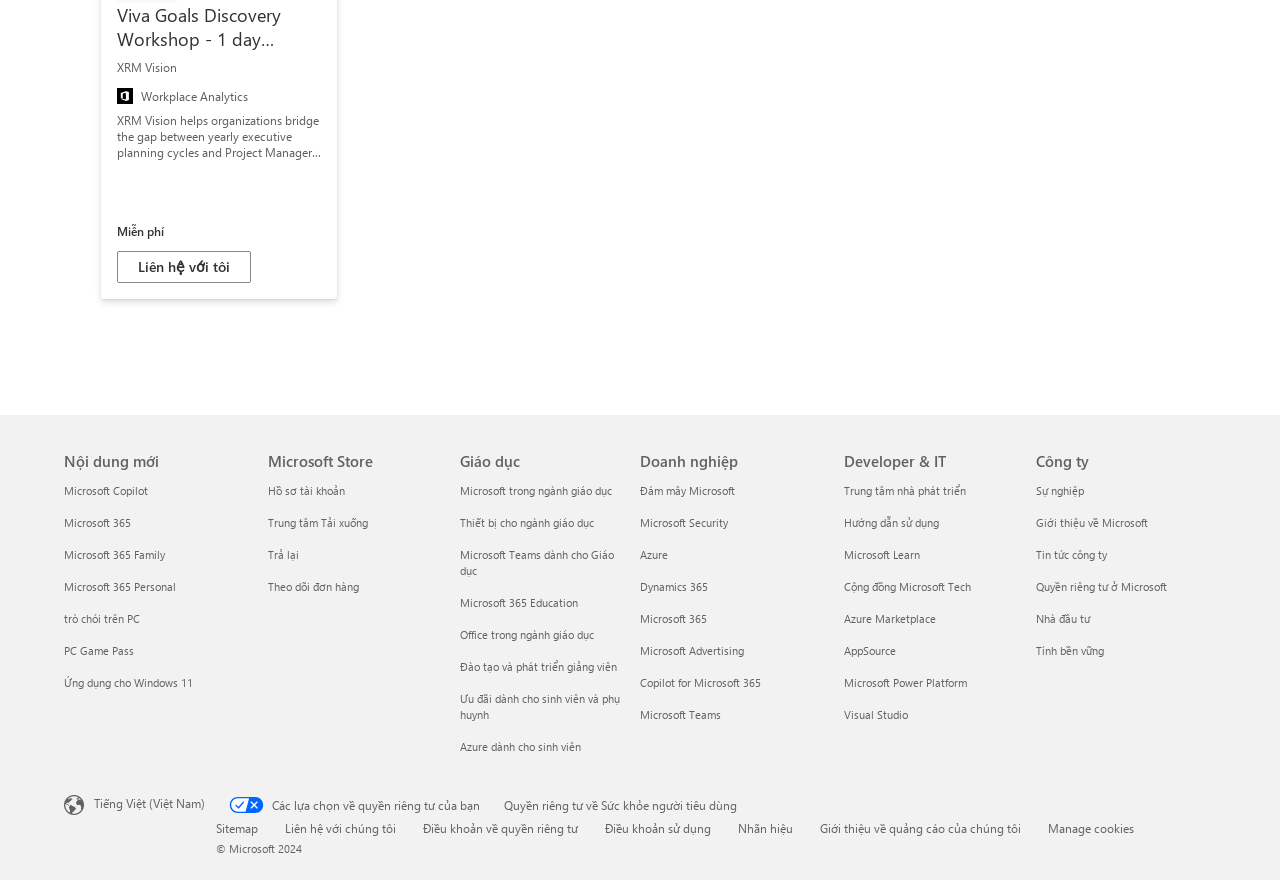Please determine the bounding box coordinates of the element's region to click for the following instruction: "Select a different language".

[0.05, 0.901, 0.179, 0.928]